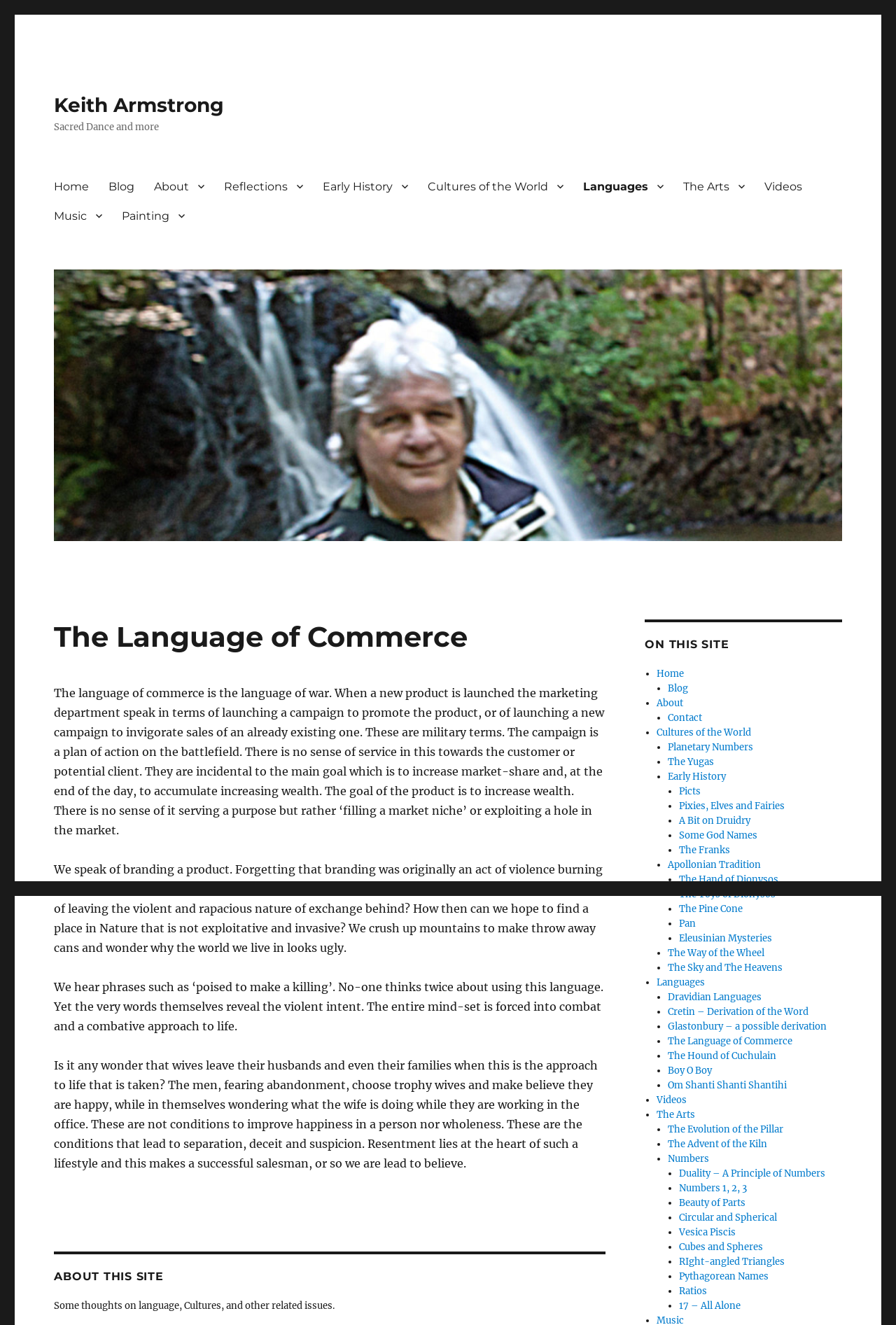Please identify the bounding box coordinates of the clickable region that I should interact with to perform the following instruction: "Visit the 'About' page". The coordinates should be expressed as four float numbers between 0 and 1, i.e., [left, top, right, bottom].

[0.161, 0.129, 0.239, 0.152]